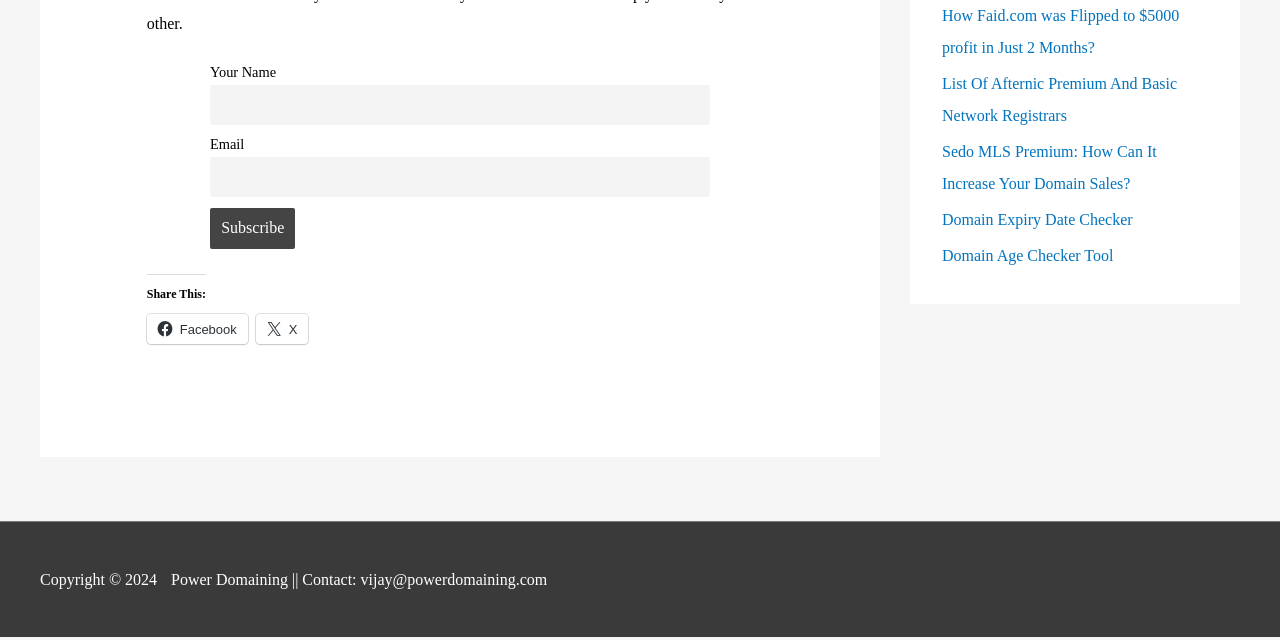Given the element description "parent_node: Email name="ne"" in the screenshot, predict the bounding box coordinates of that UI element.

[0.164, 0.245, 0.555, 0.308]